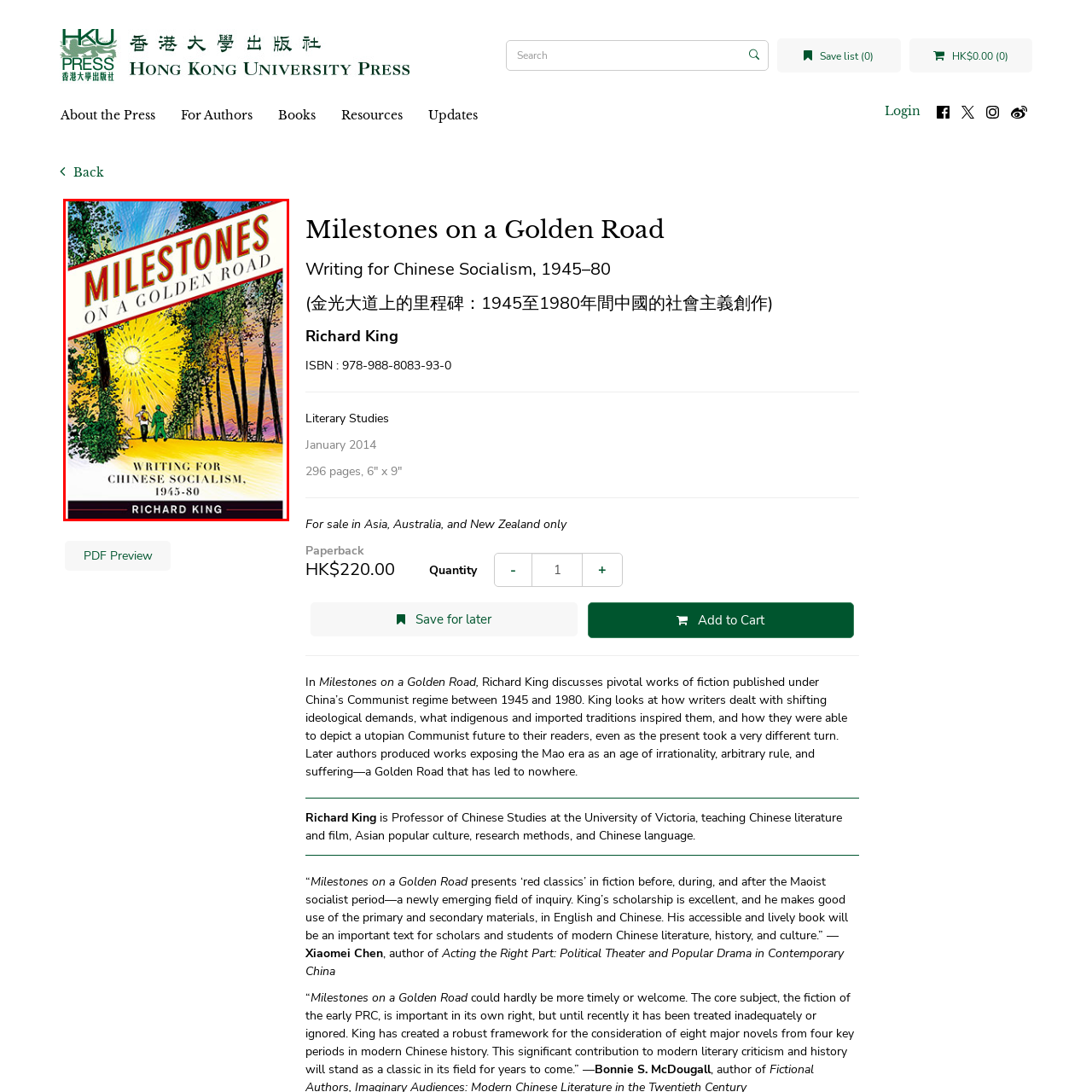View the element within the red boundary, What is the author's name? 
Deliver your response in one word or phrase.

Richard King